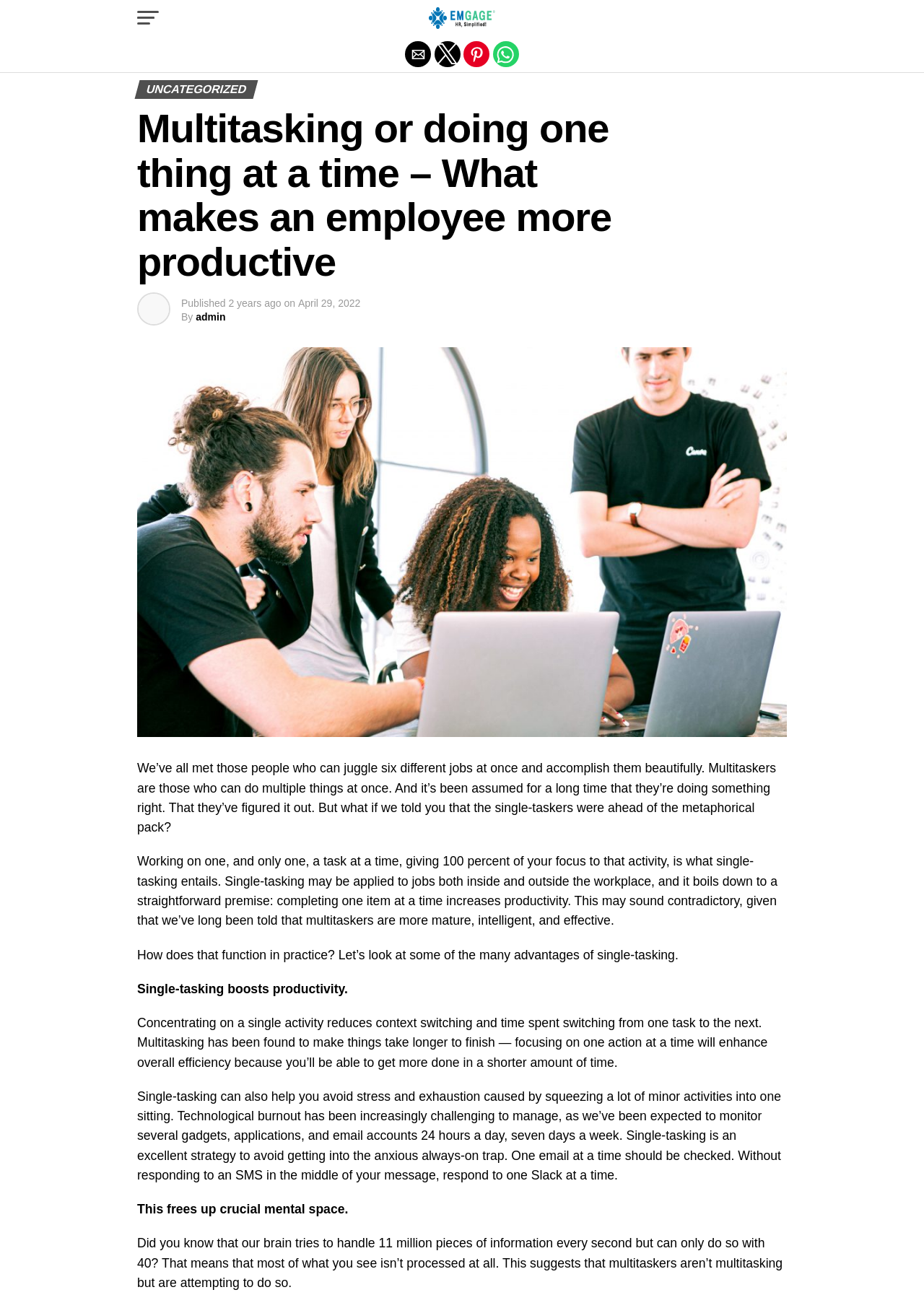How long ago was this article published?
Please utilize the information in the image to give a detailed response to the question.

I found the answer by examining the StaticText element '2 years ago' which is a sub-element of the HeaderAsNonLandmark element and is located near the 'Published' text.